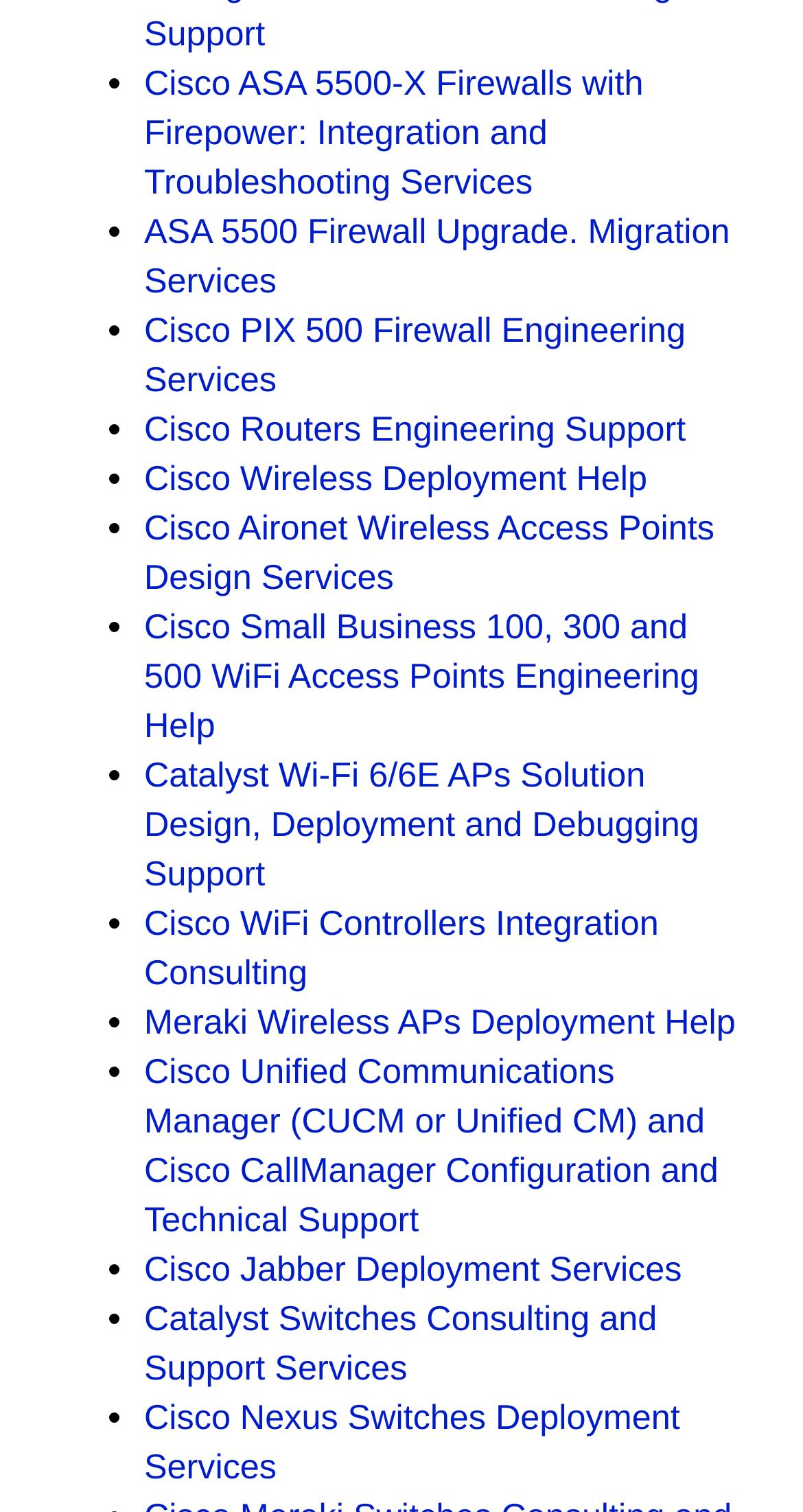Please find the bounding box coordinates of the element's region to be clicked to carry out this instruction: "Discover Cisco Wireless deployment help".

[0.179, 0.304, 0.806, 0.33]